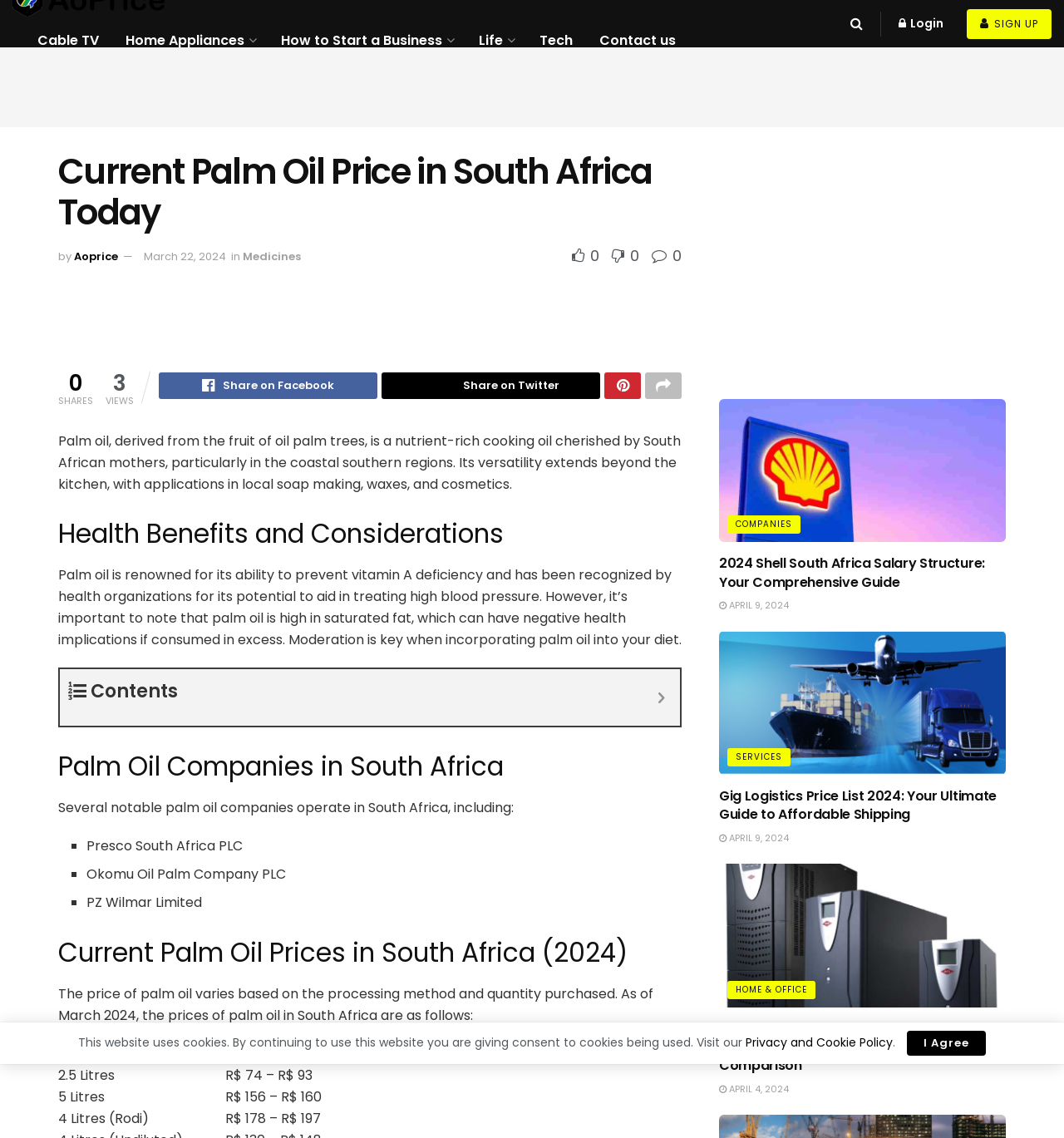Carefully observe the image and respond to the question with a detailed answer:
Which companies operate in South Africa?

Several notable palm oil companies operate in South Africa, including Presco South Africa PLC, Okomu Oil Palm Company PLC, and PZ Wilmar Limited.